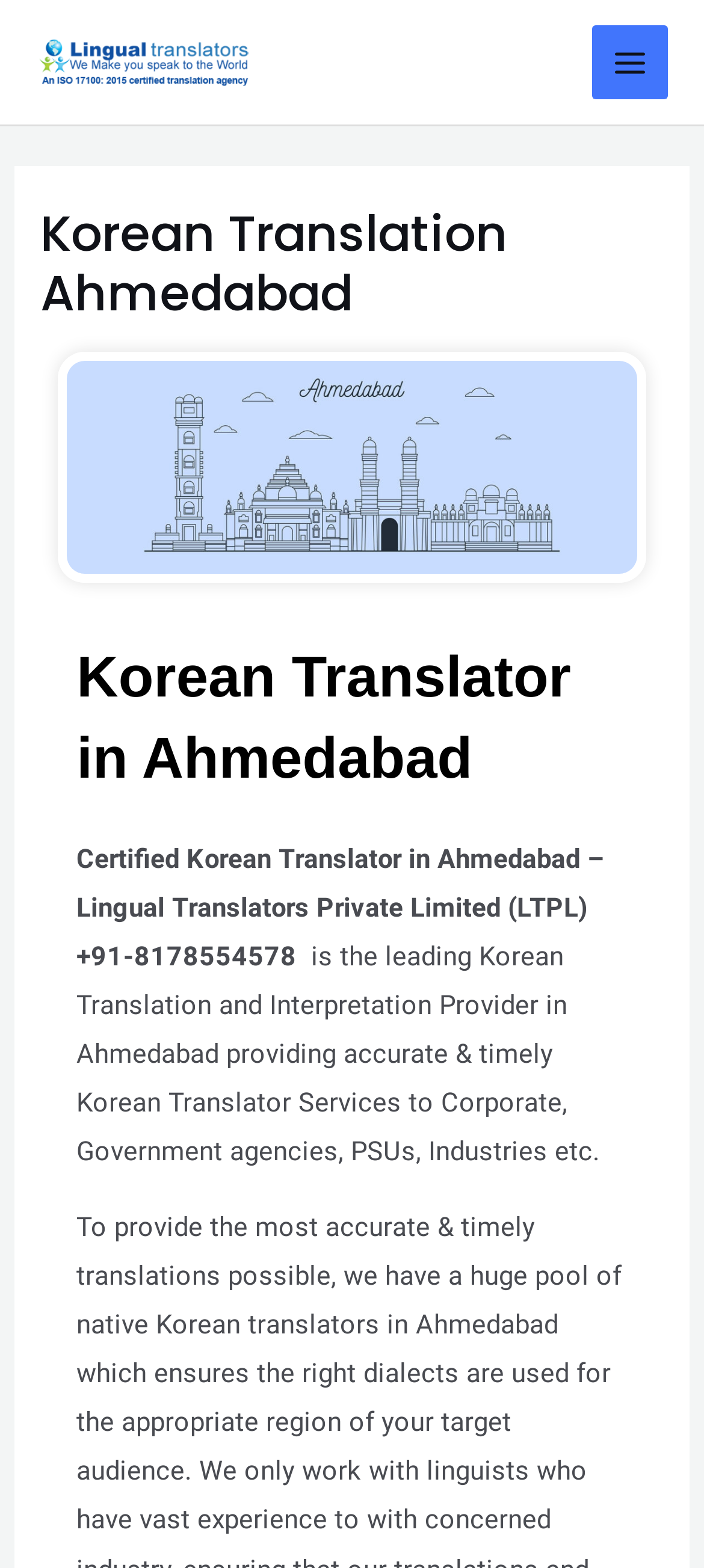What is the phone number of the translation agency?
Refer to the image and give a detailed answer to the question.

The phone number of the translation agency can be found in the StaticText element with the text 'Certified Korean Translator in Ahmedabad – Lingual Translators Private Limited (LTPL) +91-8178554578'. This element is a child of the HeaderAsNonLandmark element and is located at the top of the webpage.